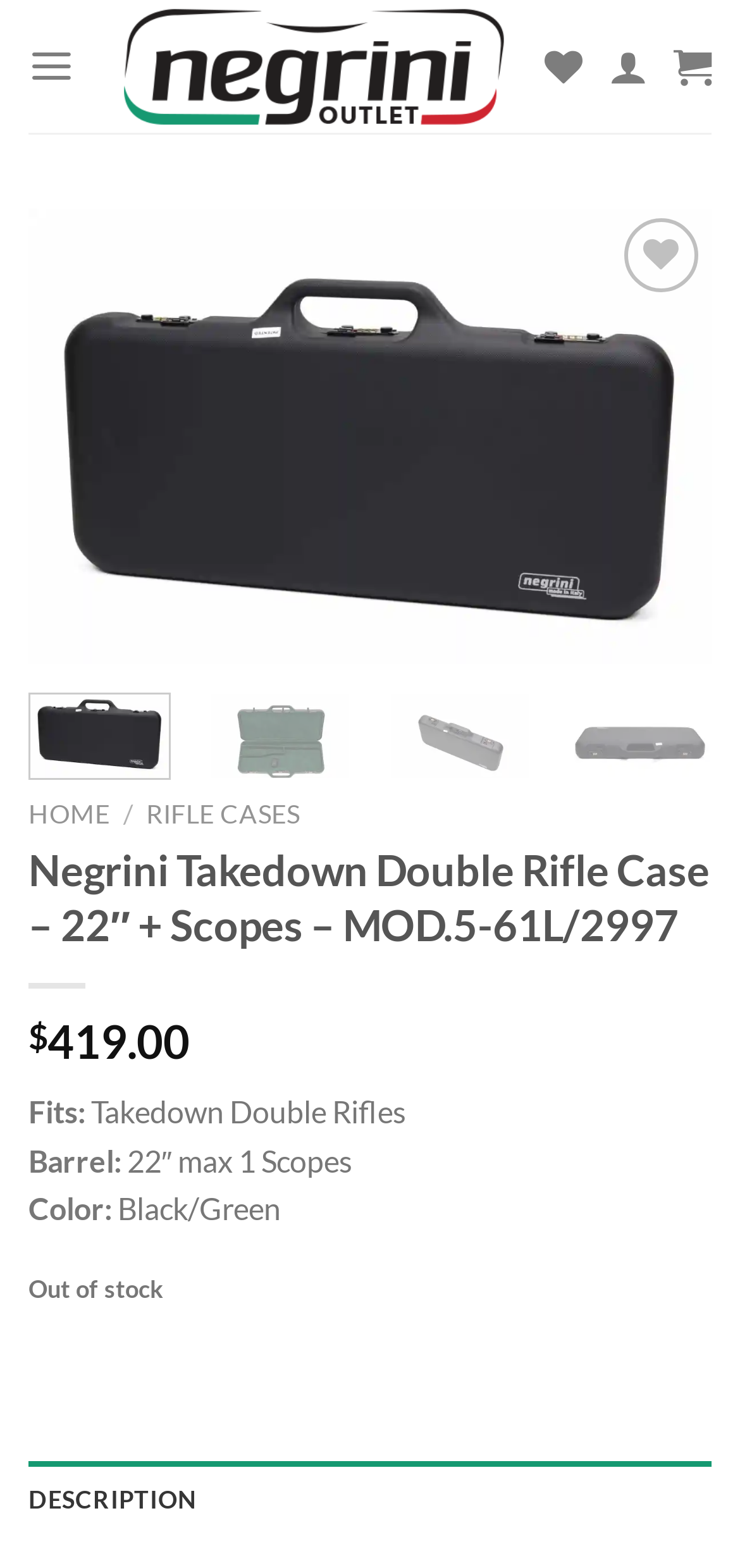What type of rifle does the case fit?
Refer to the screenshot and answer in one word or phrase.

Takedown Double Rifles